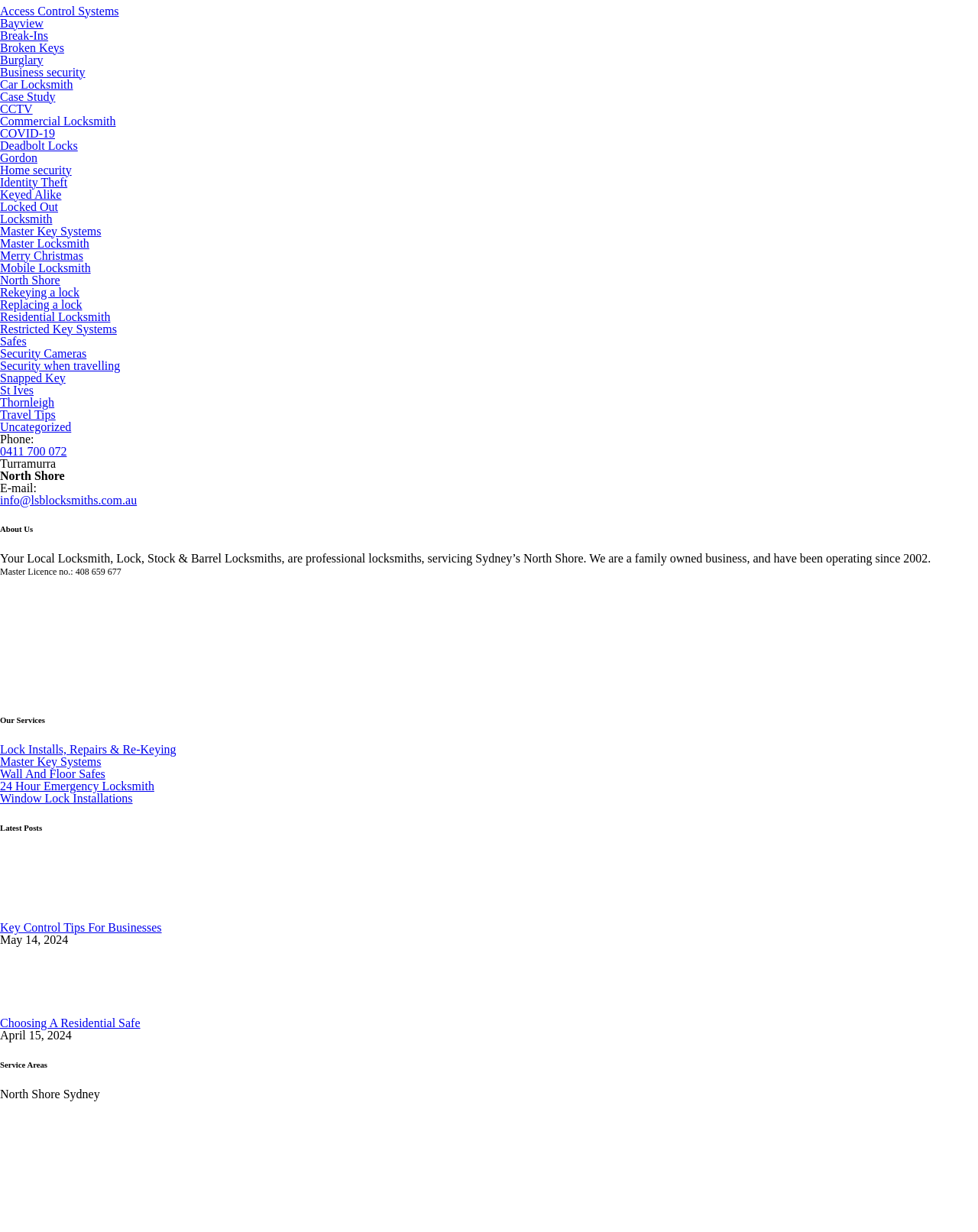Give a concise answer of one word or phrase to the question: 
What is the business name of the locksmith?

Lock, Stock & Barrel Locksmiths